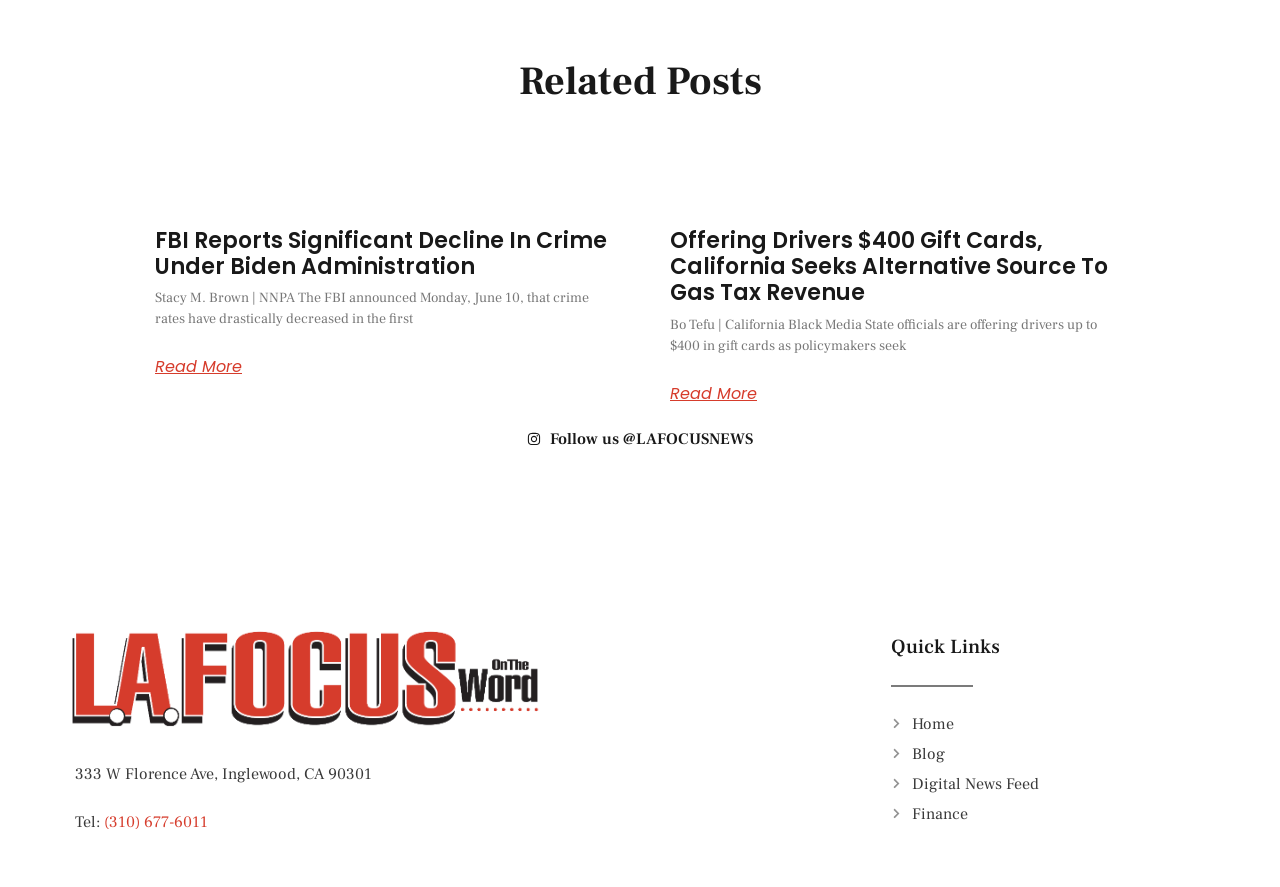What is the address of LA Focus News?
Observe the image and answer the question with a one-word or short phrase response.

333 W Florence Ave, Inglewood, CA 90301